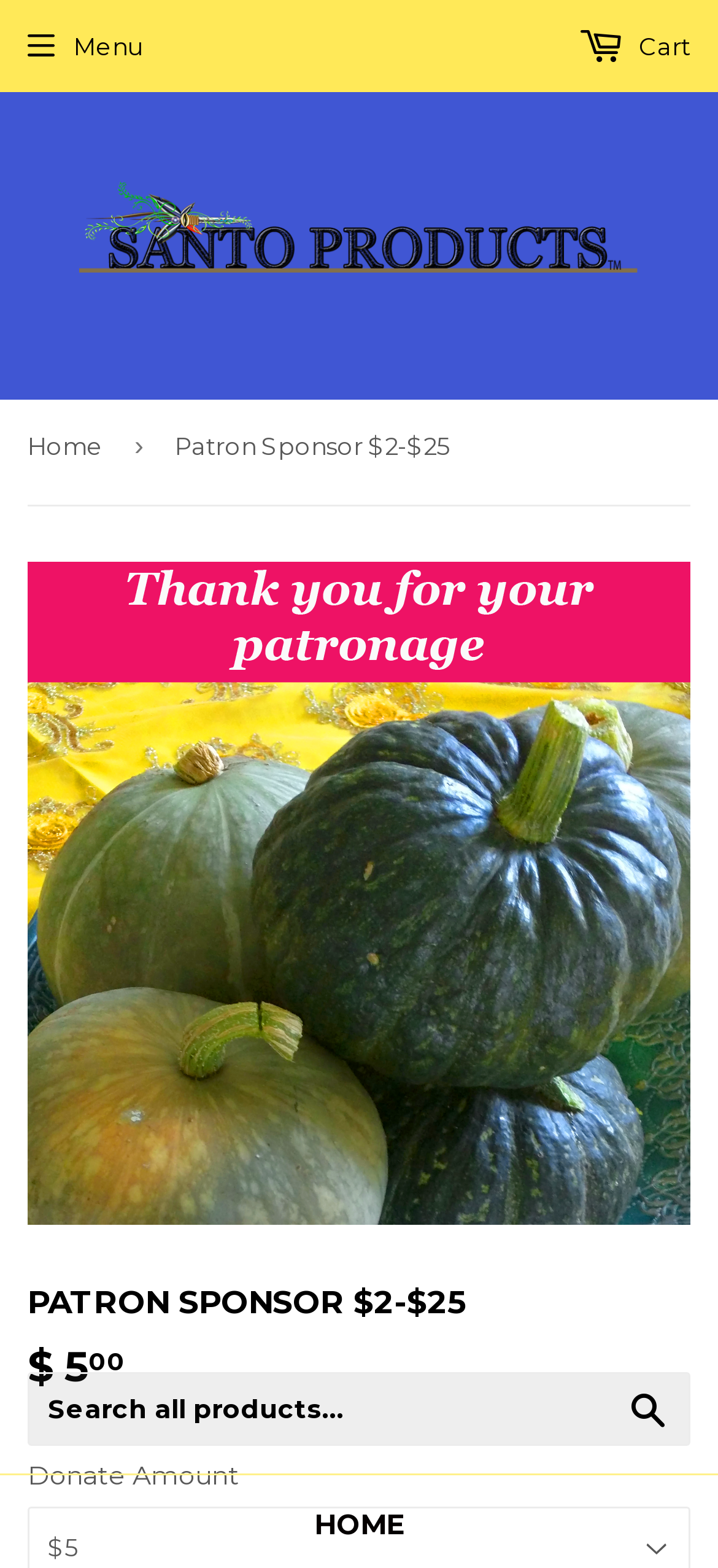What is the suggested donation amount?
Kindly give a detailed and elaborate answer to the question.

I found the answer by looking at the static text element that says '$ 5.00', which is located near the 'Donate Amount' text. This suggests that the suggested donation amount is $5.00.